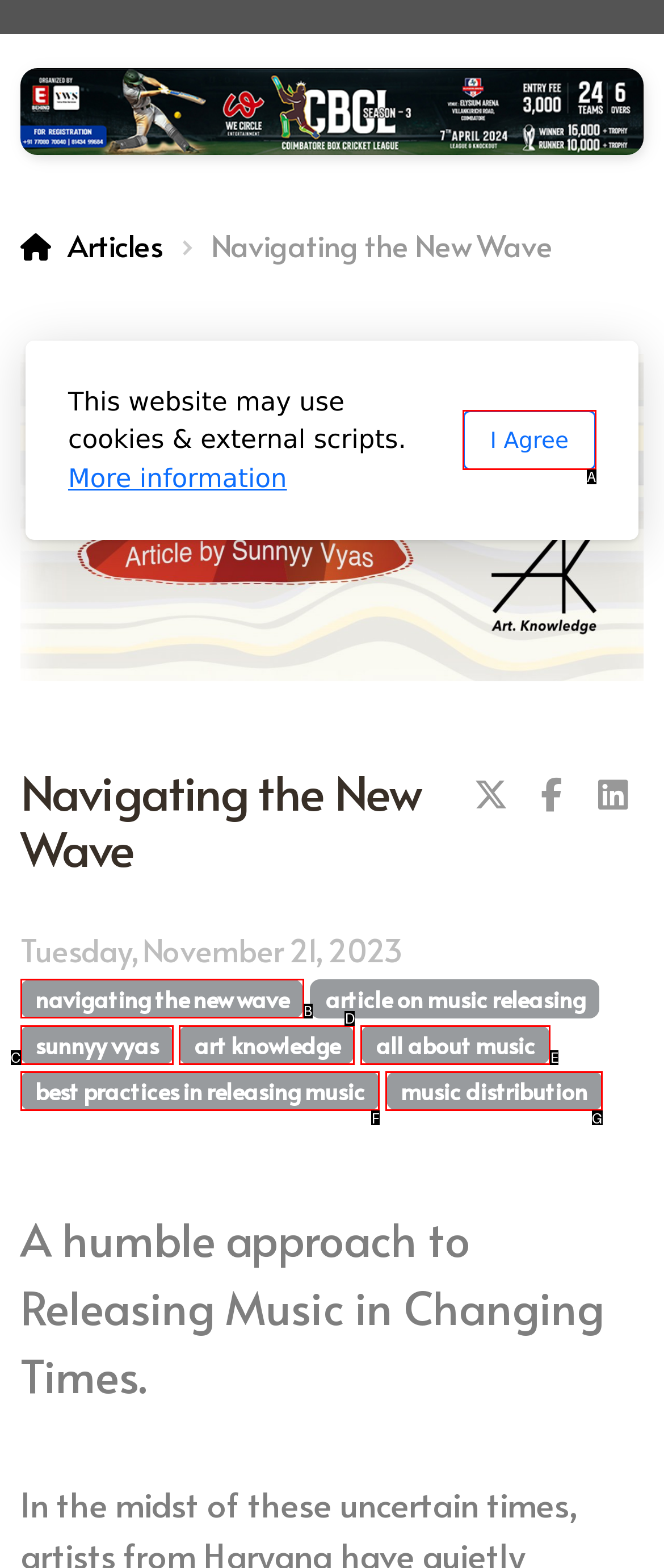From the given choices, identify the element that matches: art knowledge
Answer with the letter of the selected option.

D